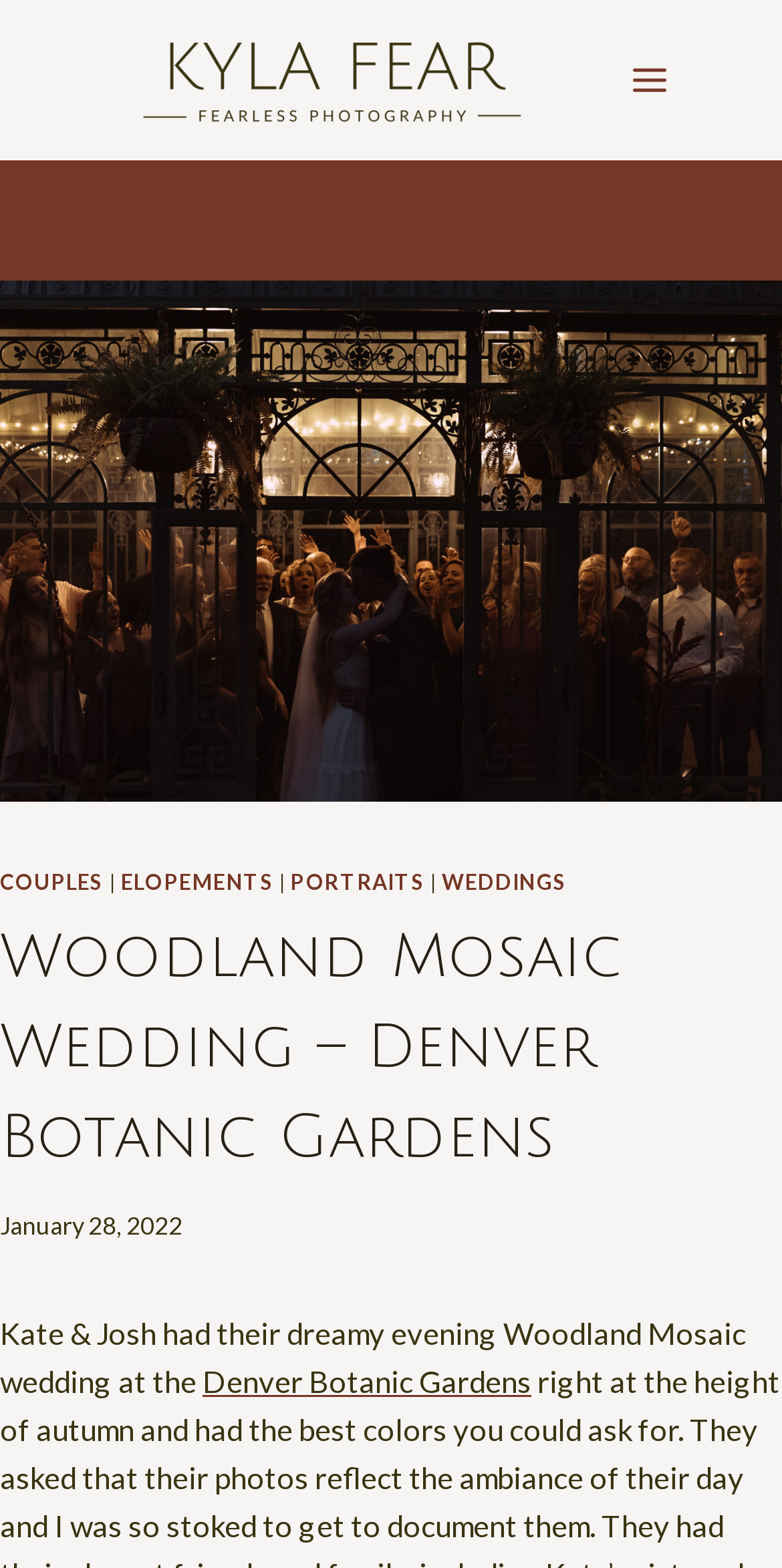Please provide a detailed answer to the question below by examining the image:
What is the date of the wedding?

The date of the wedding is obtained from the time element on the webpage, which displays the date 'January 28, 2022'.